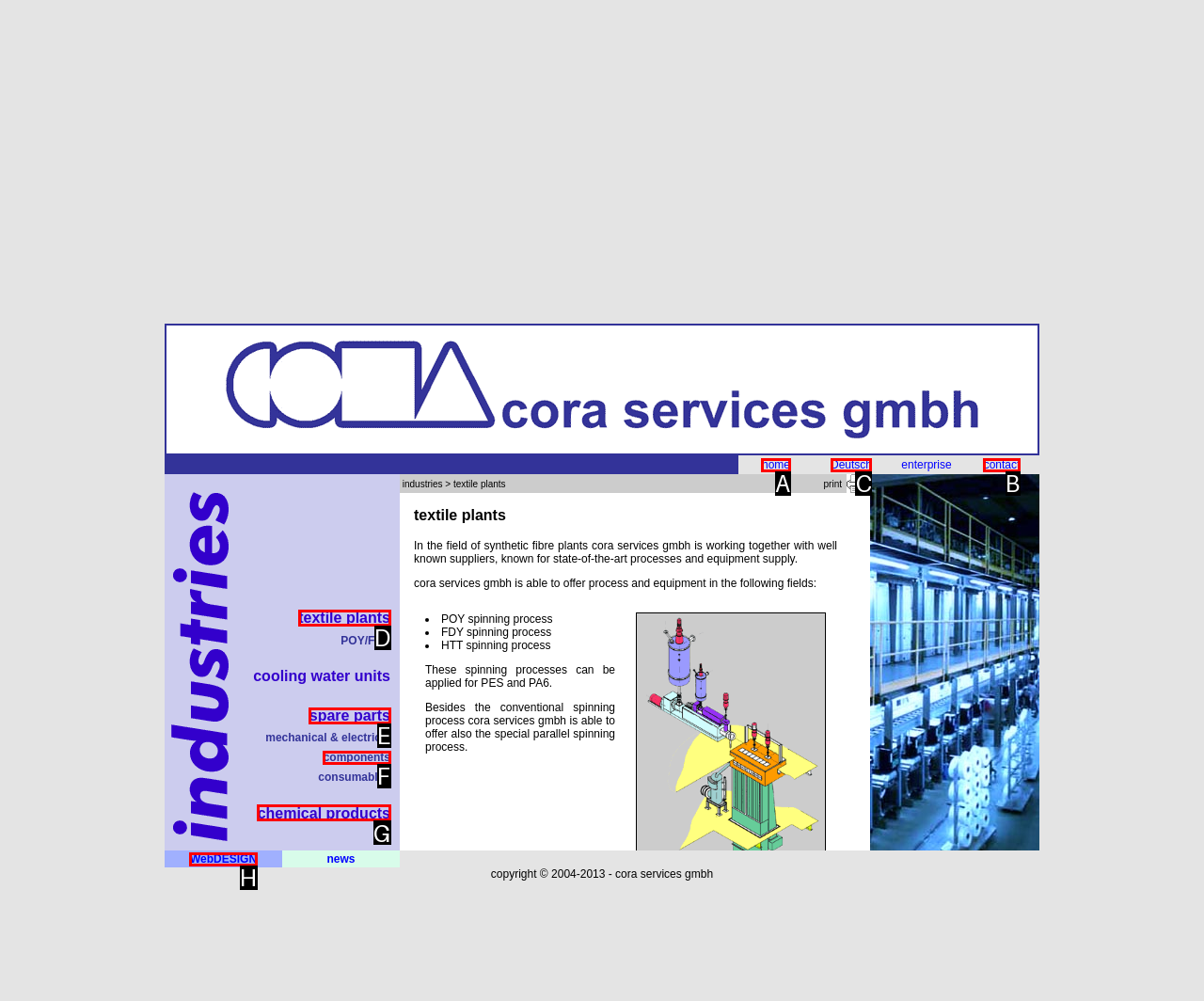Which UI element should be clicked to perform the following task: select language Deutsch? Answer with the corresponding letter from the choices.

C